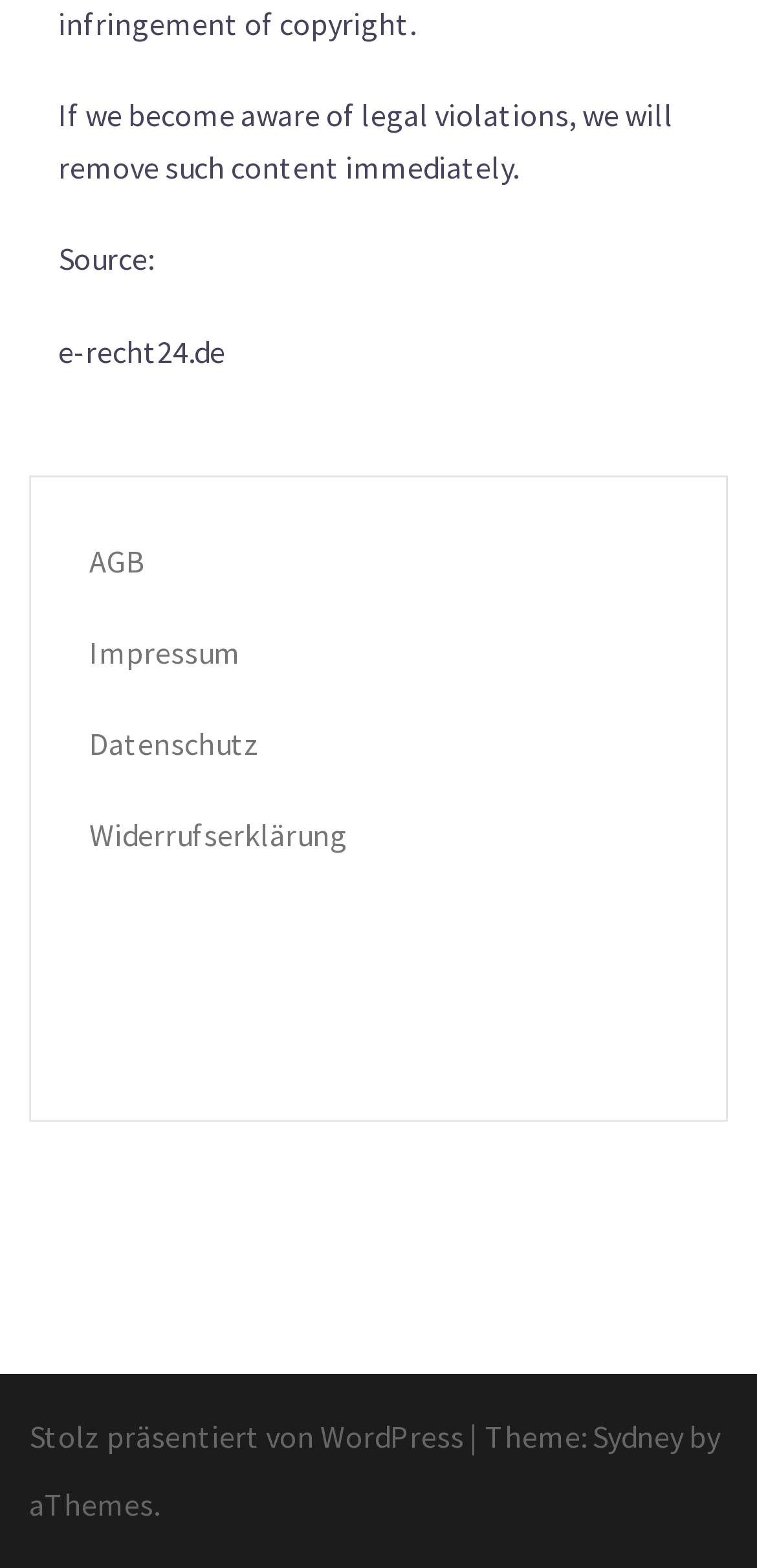Please answer the following question using a single word or phrase: 
What is the theme of the website?

Sydney